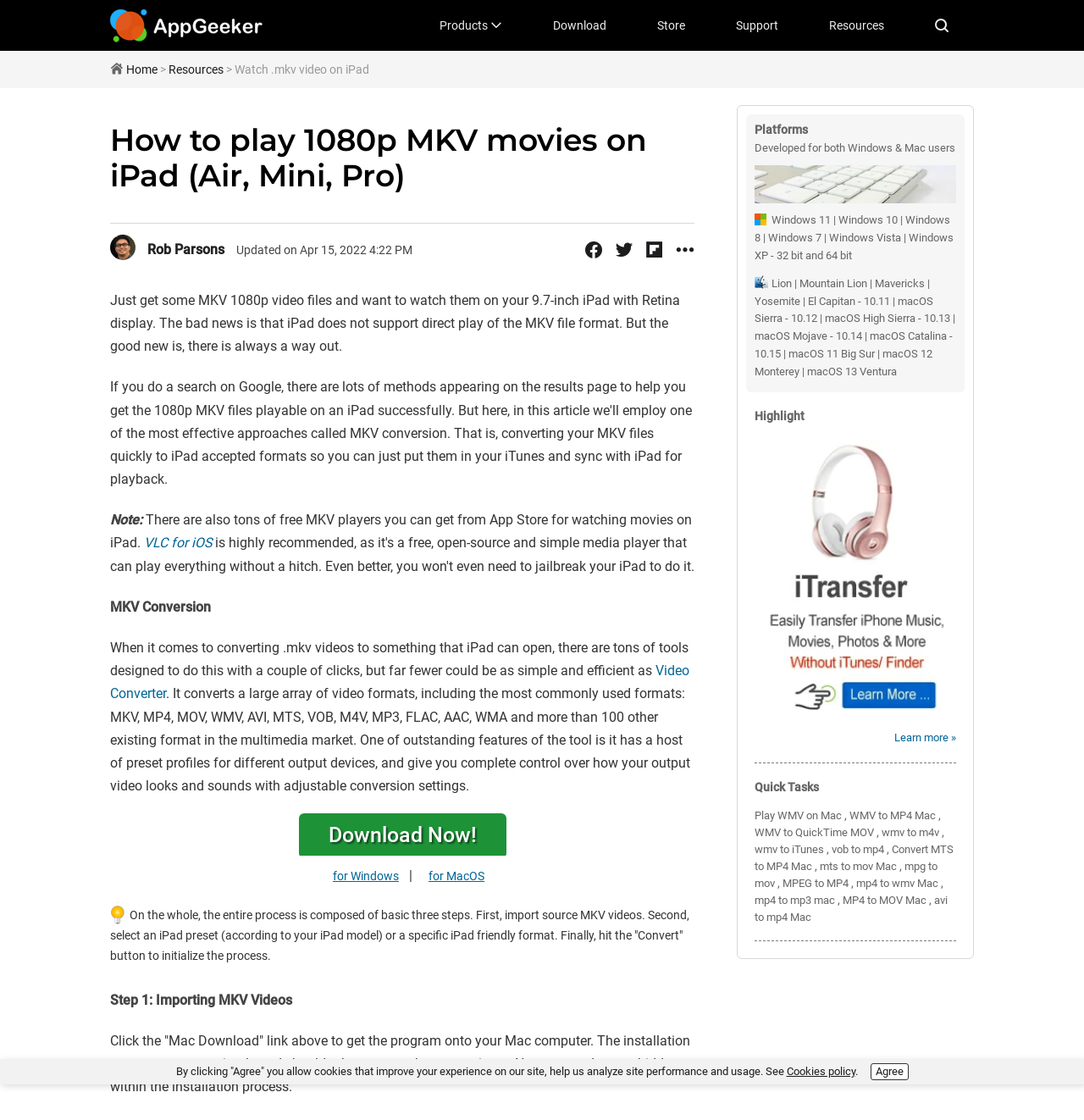Describe all the visual and textual components of the webpage comprehensively.

This webpage is about playing MKV files on an iPad. At the top, there is a navigation bar with links to "Products", "Download", "Store", "Support", "Resources", and a search icon. Below the navigation bar, there is a heading that reads "How to play 1080p MKV movies on iPad (Air, Mini, Pro)".

To the left of the heading, there is a small image of a face. Below the heading, there is a paragraph of text that explains the issue of playing MKV files on an iPad and the solution. The text is written by Rob Parsons and was updated on April 15, 2022.

Next to the paragraph, there are three social media links. Below the paragraph, there is a section that discusses the option of using a free MKV player from the App Store. There is a link to "VLC for iOS" and a note that there are many other options available.

The main content of the webpage is about converting MKV files to a format that can be played on an iPad. There is a section that explains the process of converting MKV files using a video converter tool. The tool can convert a wide range of video formats, including MKV, MP4, MOV, WMV, AVI, and more. There is a link to download the tool, with options for Windows and MacOS.

Below the conversion section, there is a step-by-step guide on how to use the tool. The guide is divided into three steps: importing MKV videos, selecting an iPad preset or format, and converting the video.

To the right of the guide, there is a section that lists the platforms supported by the tool, including Windows and MacOS. There is also a section that highlights the features of the tool and provides links to learn more.

At the bottom of the webpage, there are links to quick tasks, such as playing WMV on Mac, converting WMV to MP4, and more. There is also a notice about cookies and a link to the cookies policy. Finally, there is an "Agree" button to accept the use of cookies.